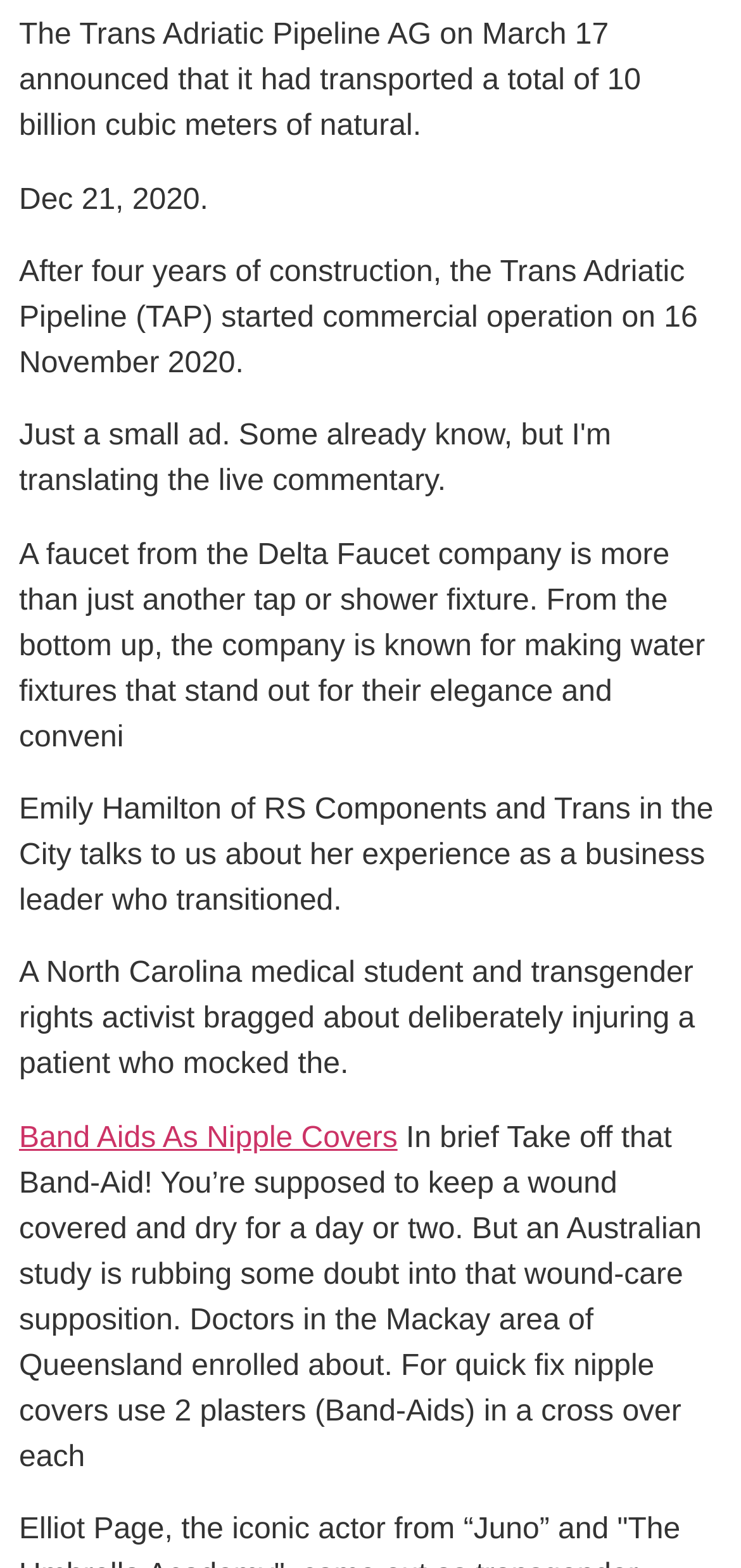Refer to the screenshot and answer the following question in detail:
Is there an article about a medical student?

One of the StaticText elements mentions a 'North Carolina medical student' which suggests that there is an article about a medical student.